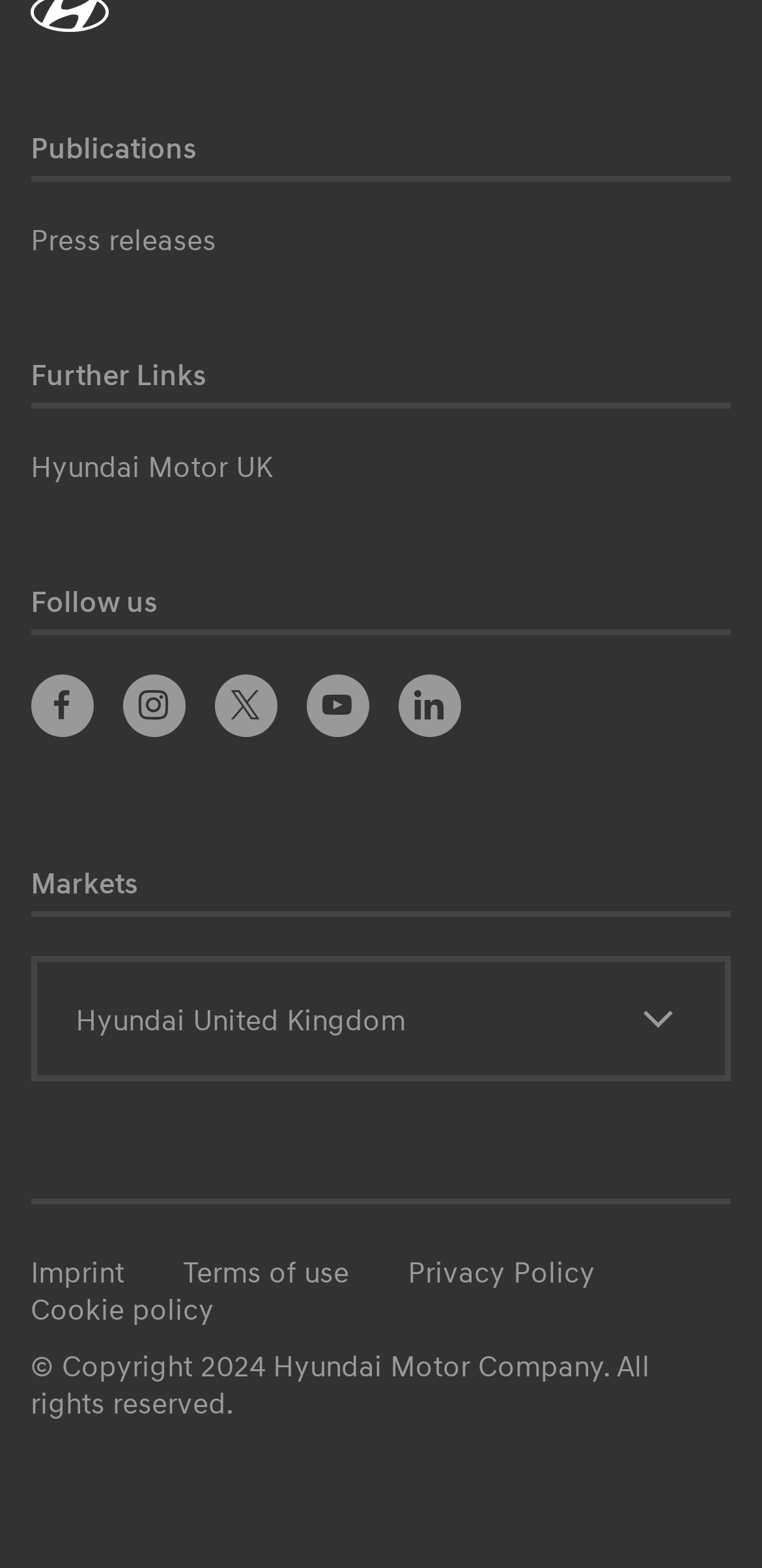What is the first link on the webpage?
Please give a detailed answer to the question using the information shown in the image.

The first link on the webpage is 'Press releases' which is located at the top left corner of the webpage, with a bounding box of [0.04, 0.141, 0.284, 0.164].